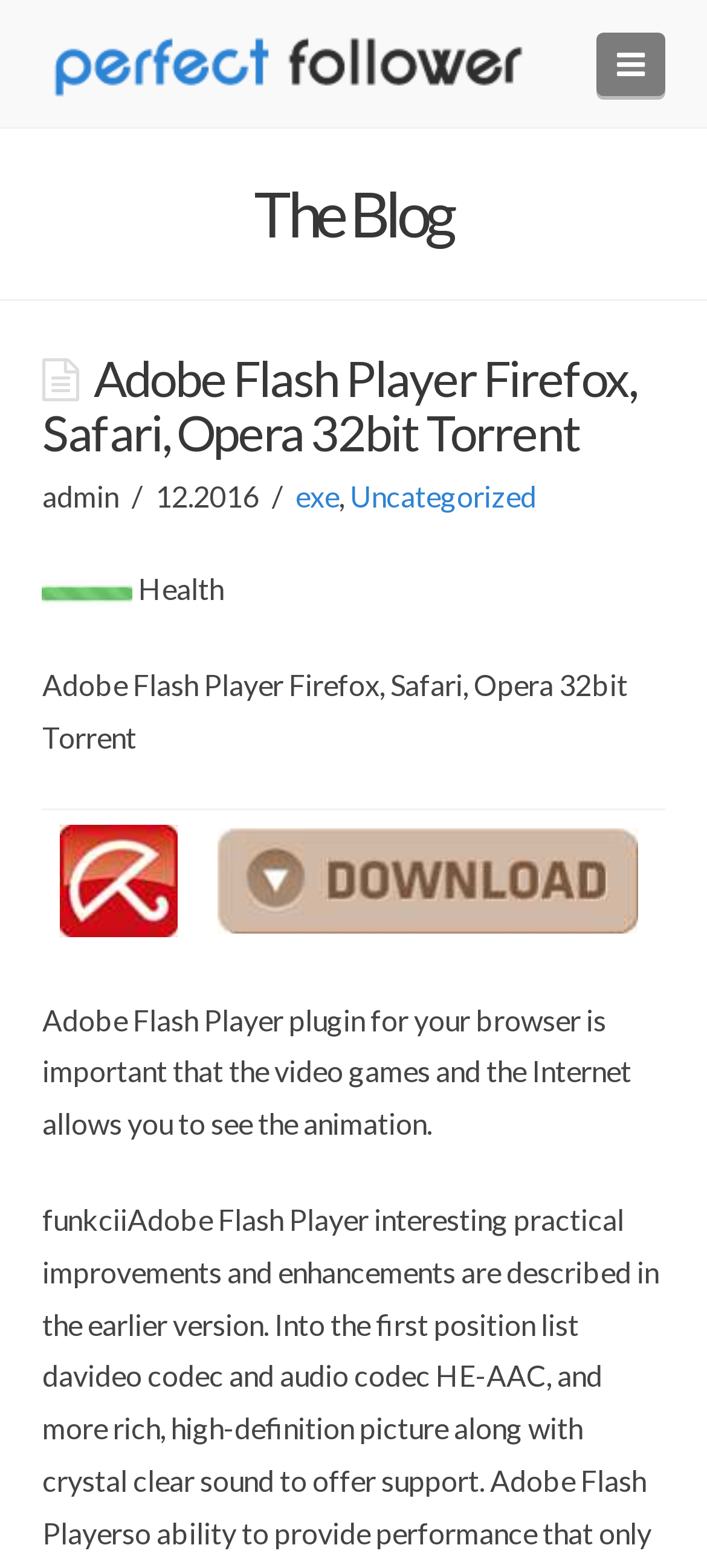Predict the bounding box of the UI element that fits this description: "Optimum Water Solutions".

None